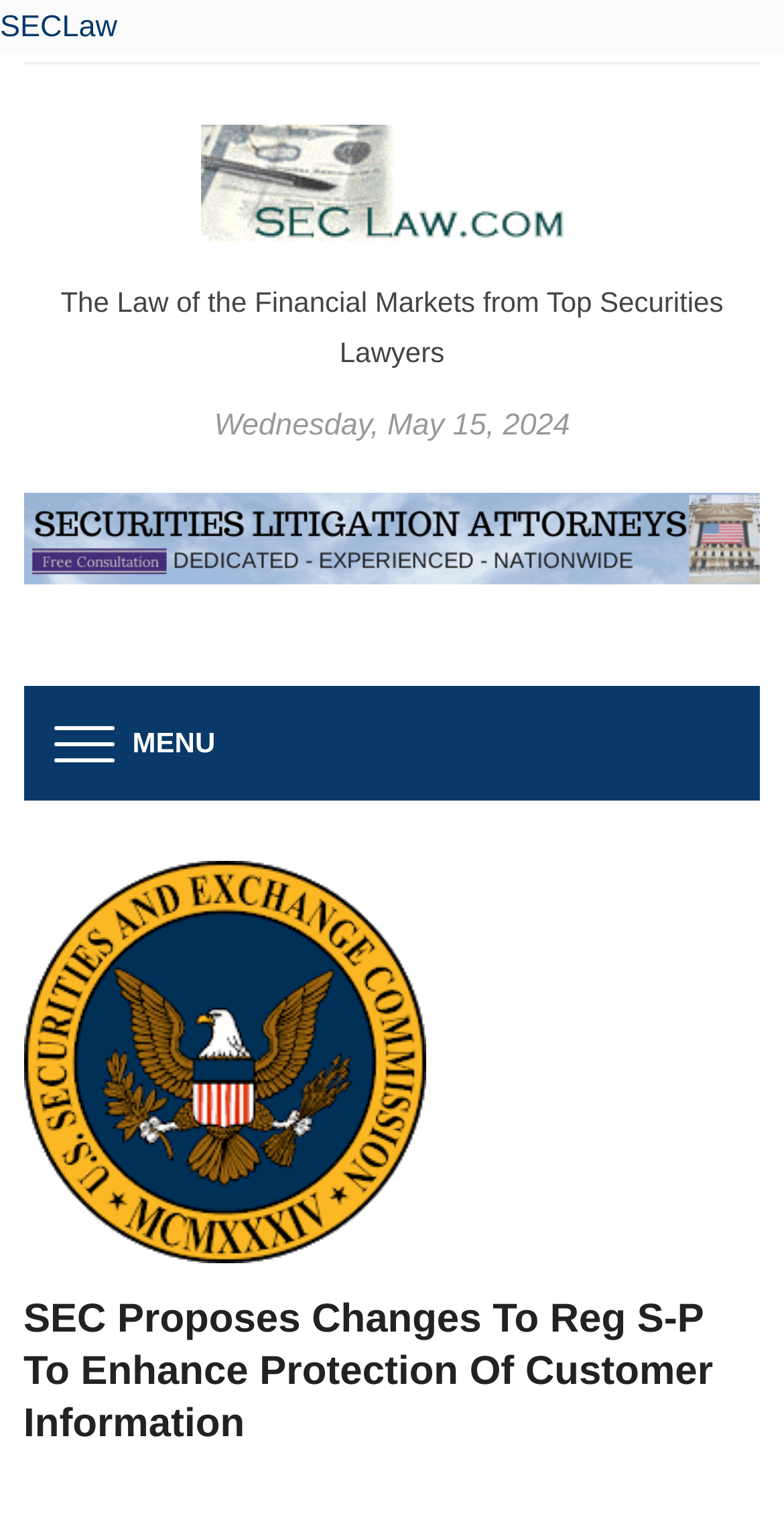Detail the features and information presented on the webpage.

The webpage appears to be a news article or blog post from SECLaw, with a focus on securities law. At the top left of the page, there is a link to "SECLaw" and a smaller image of the Securities Law Home Page logo. To the right of these elements, there is a link to the "Securities Law Home Page" with a larger image of the same logo below it.

Below these top elements, there is a heading that reads "The Law of the Financial Markets from Top Securities Lawyers". Further down, the date "Wednesday, May 15, 2024" is displayed. On the left side of the page, there is a link to "New York Securities Lawyer" with a small image next to it.

In the middle of the page, there is a link to "MENU" with a dropdown menu that contains an image related to "SEC 2024 Broker-Dealer Examination Priorities". Below this menu, the main article title "SEC Proposes Changes To Reg S-P To Enhance Protection Of Customer Information" is displayed in a heading.